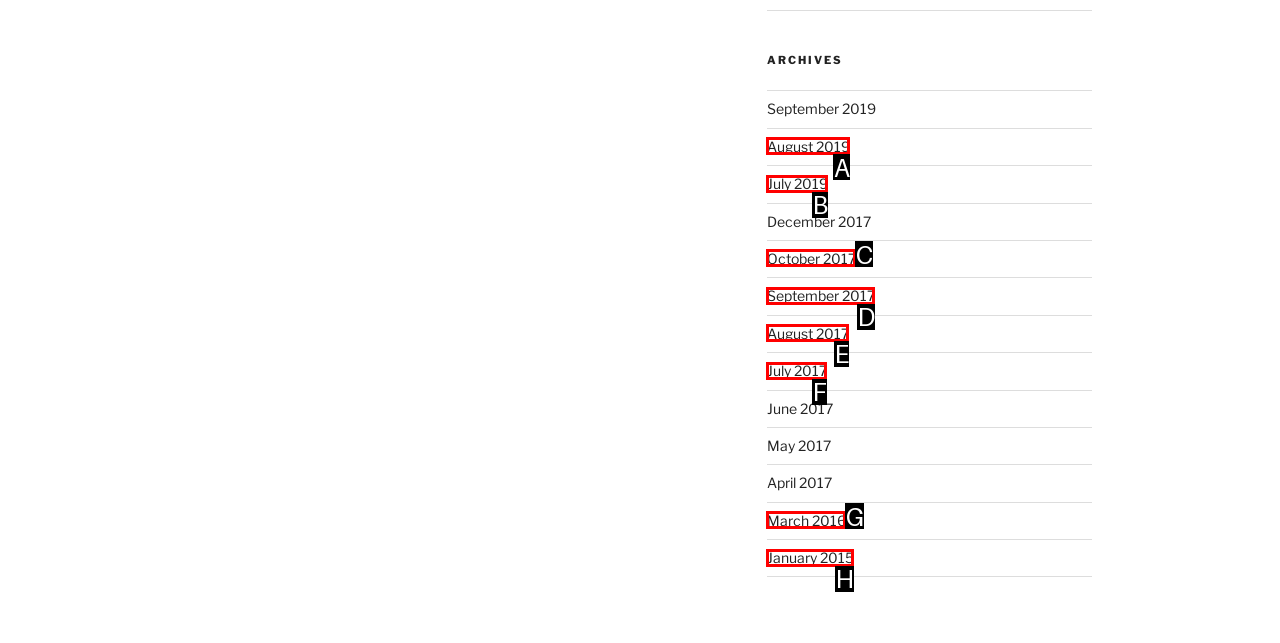To complete the task: visit August 2017, select the appropriate UI element to click. Respond with the letter of the correct option from the given choices.

E